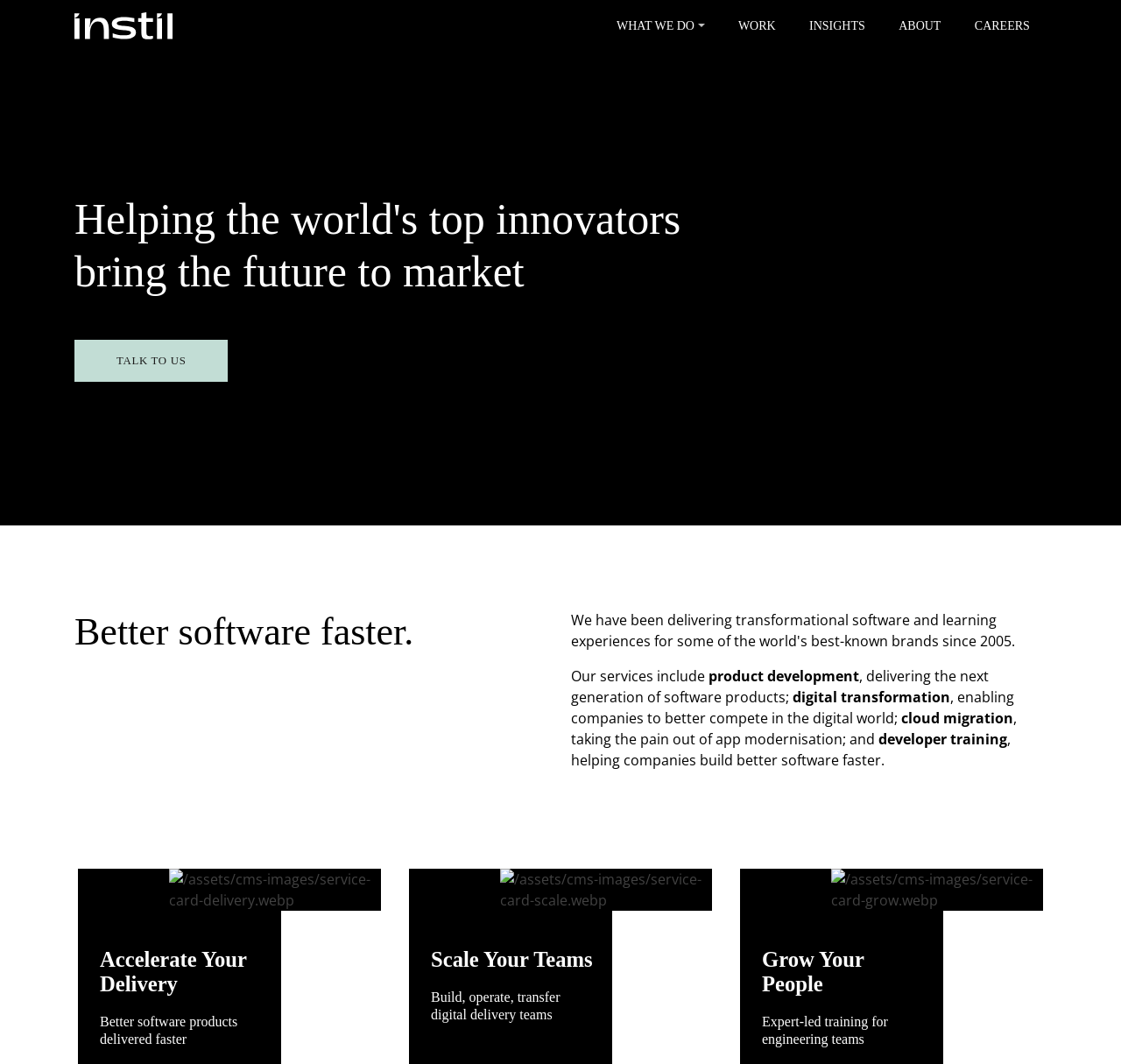Locate and provide the bounding box coordinates for the HTML element that matches this description: "About".

[0.787, 0.0, 0.854, 0.049]